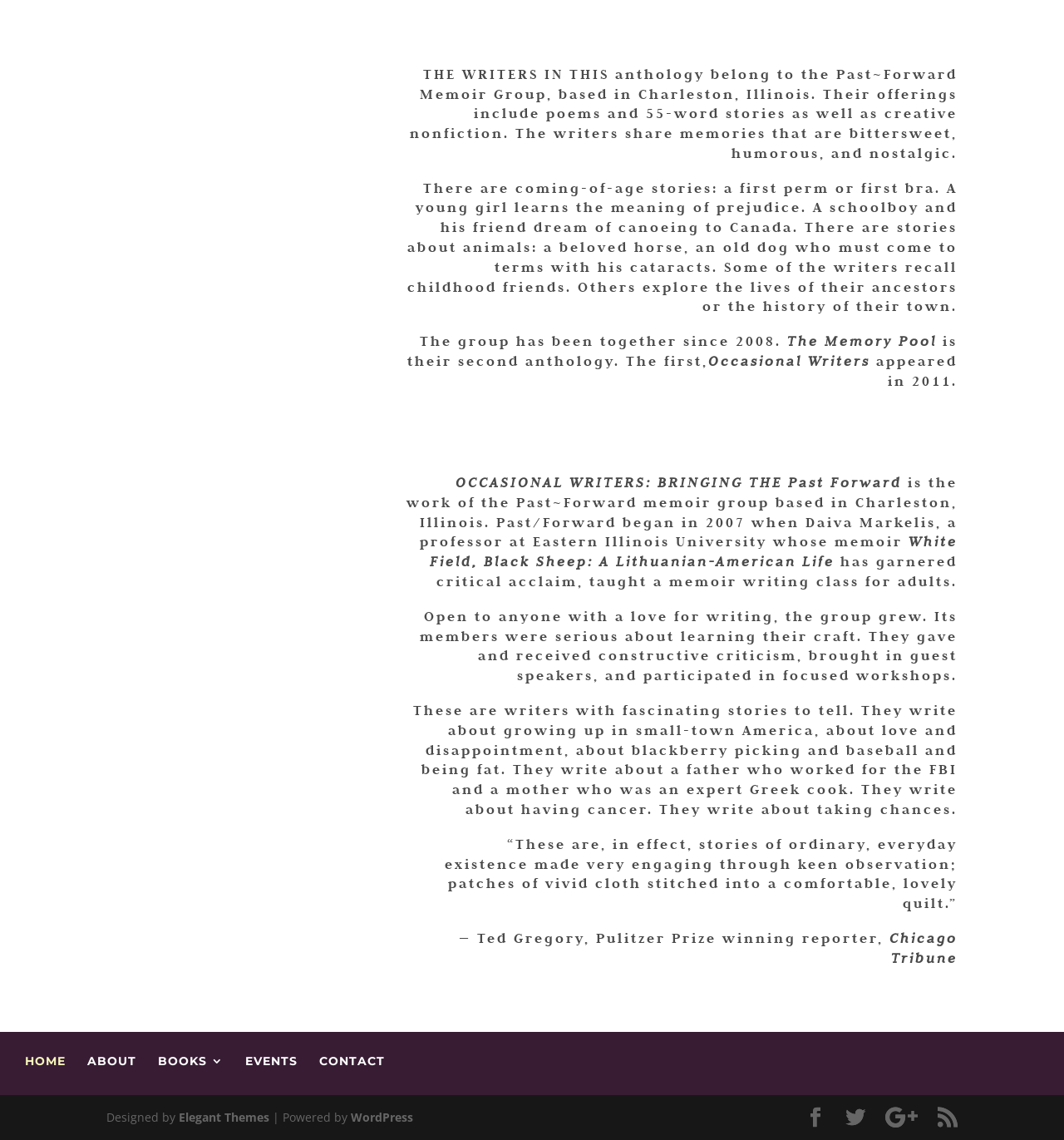Determine the bounding box coordinates of the element that should be clicked to execute the following command: "Click the 'BOOKS' link".

[0.148, 0.926, 0.21, 0.936]